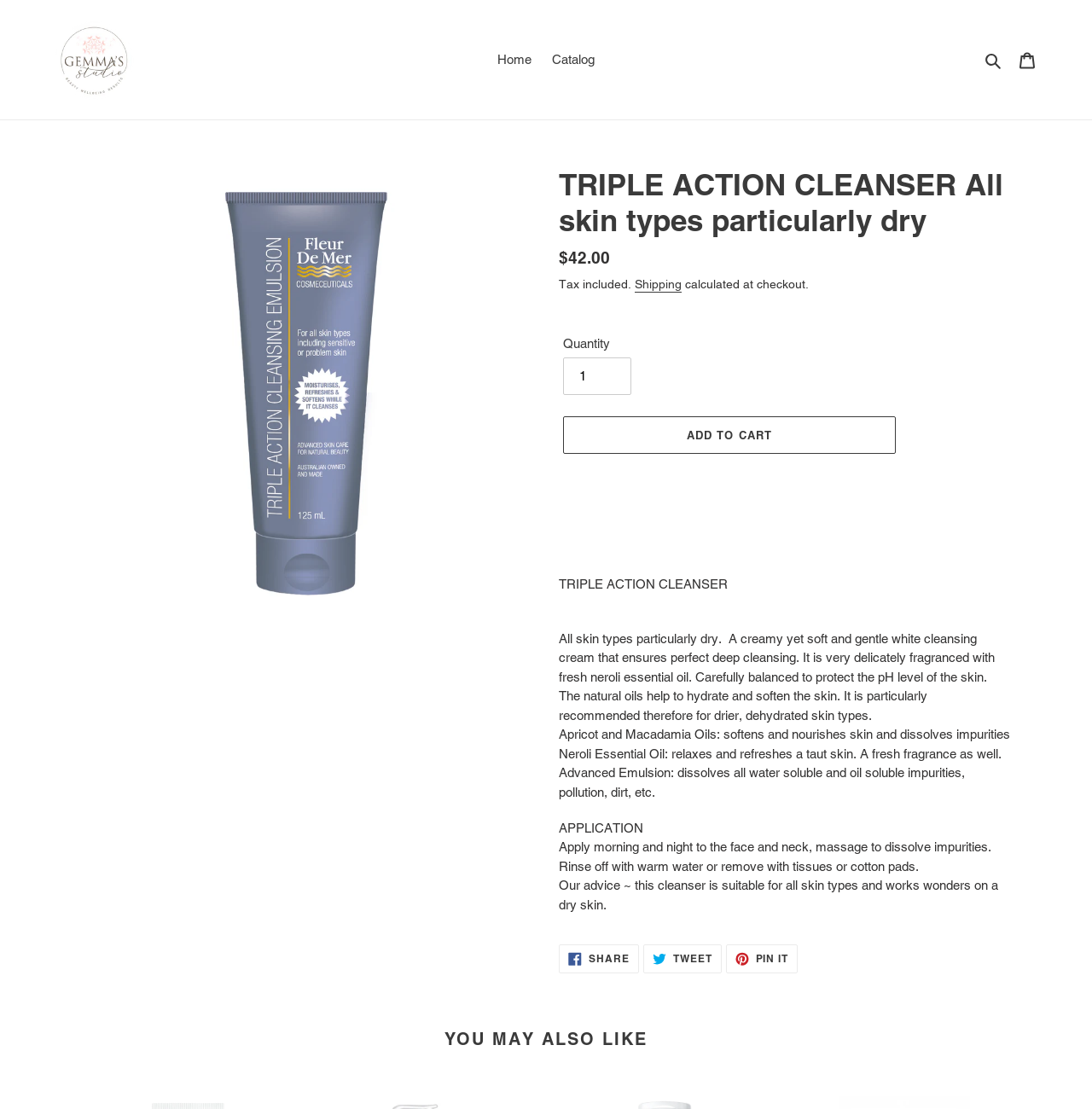Identify the bounding box coordinates for the region to click in order to carry out this instruction: "Click the 'Add to cart' button". Provide the coordinates using four float numbers between 0 and 1, formatted as [left, top, right, bottom].

[0.516, 0.375, 0.82, 0.409]